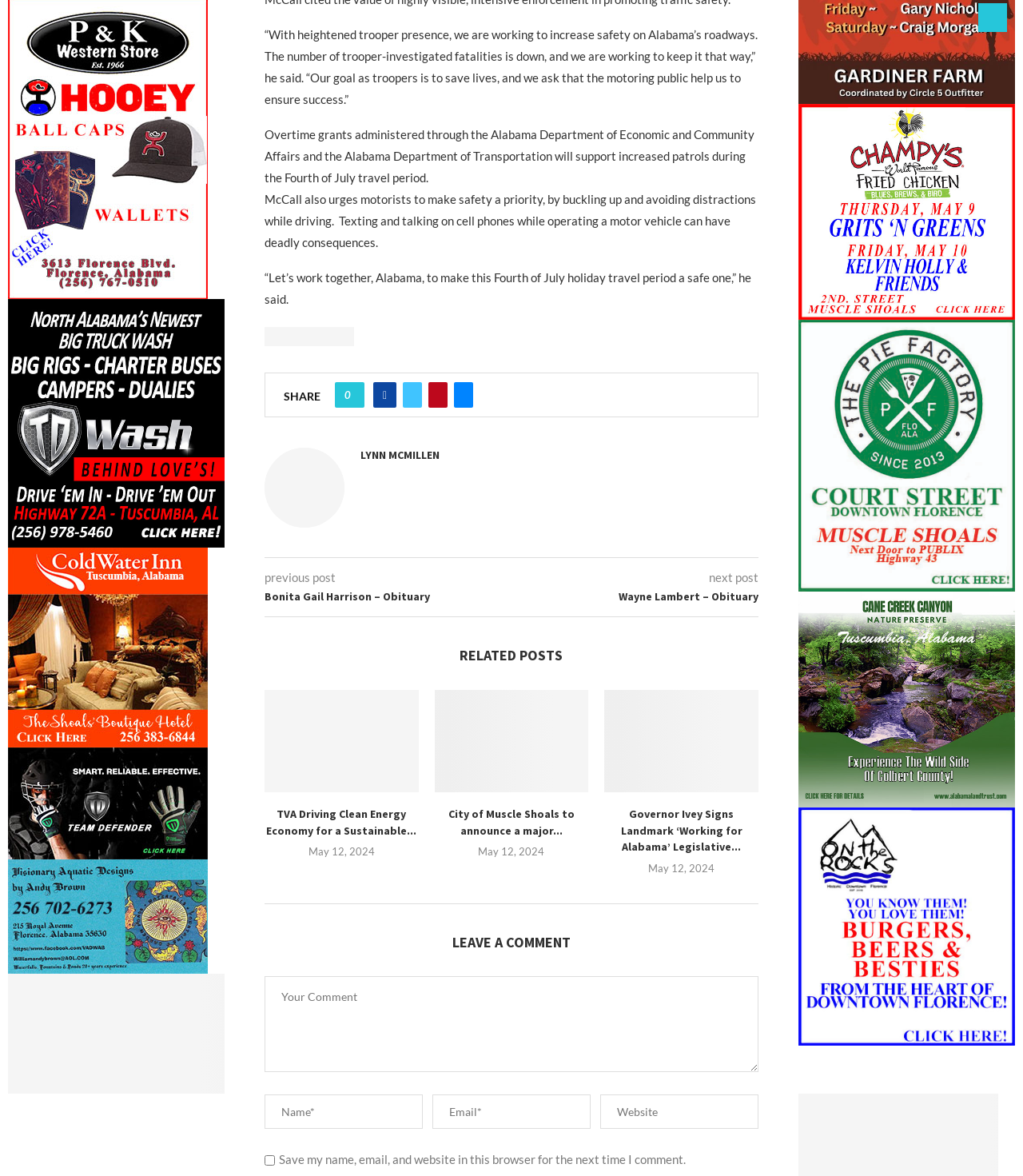Indicate the bounding box coordinates of the element that must be clicked to execute the instruction: "Leave a comment". The coordinates should be given as four float numbers between 0 and 1, i.e., [left, top, right, bottom].

[0.259, 0.83, 0.741, 0.912]